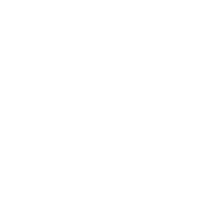What type of users is the kit intended for?
Based on the image, give a concise answer in the form of a single word or short phrase.

Personal and salon use